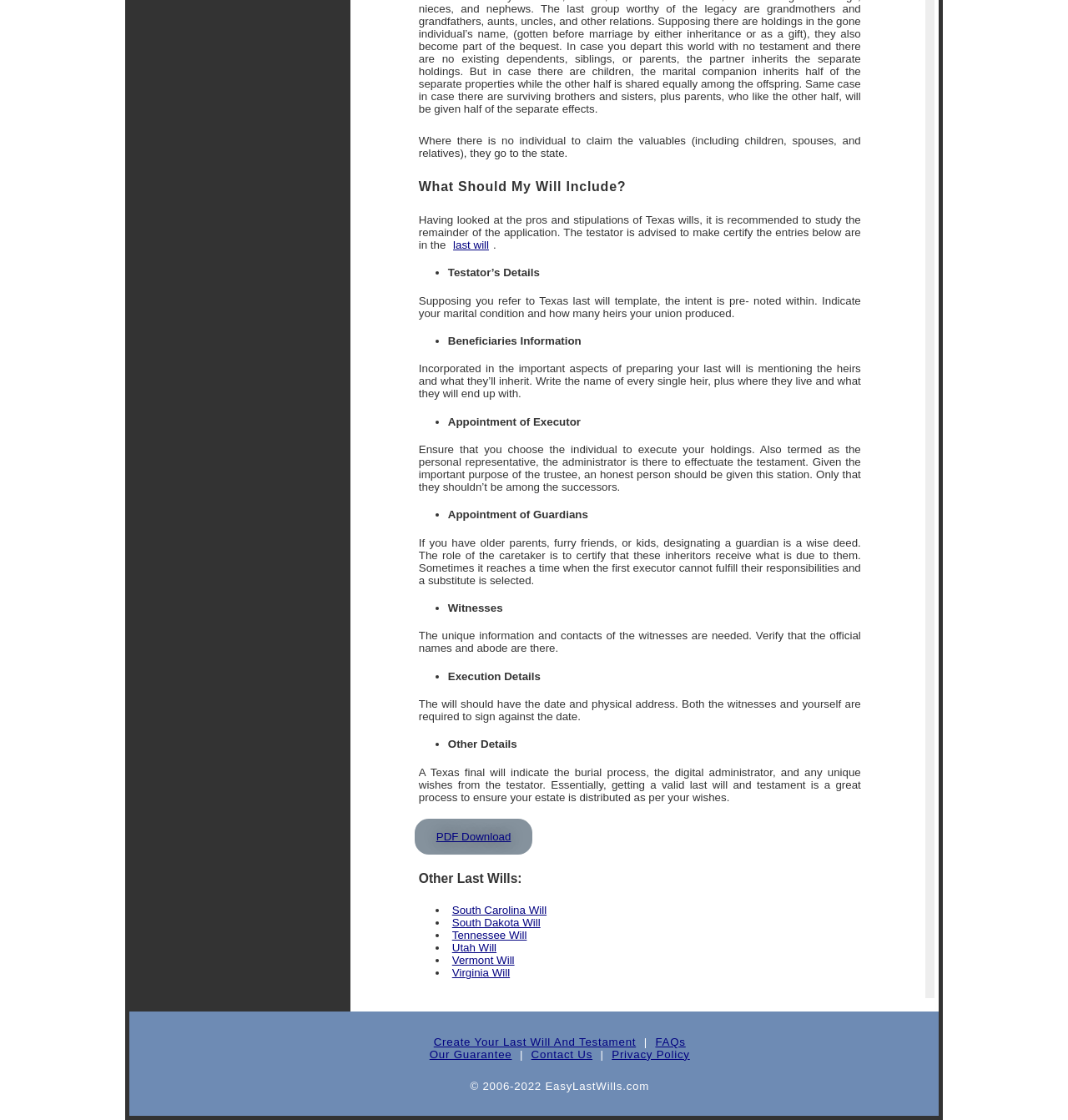Locate the bounding box coordinates of the element to click to perform the following action: 'Send an email to Shohreh'. The coordinates should be given as four float values between 0 and 1, in the form of [left, top, right, bottom].

None